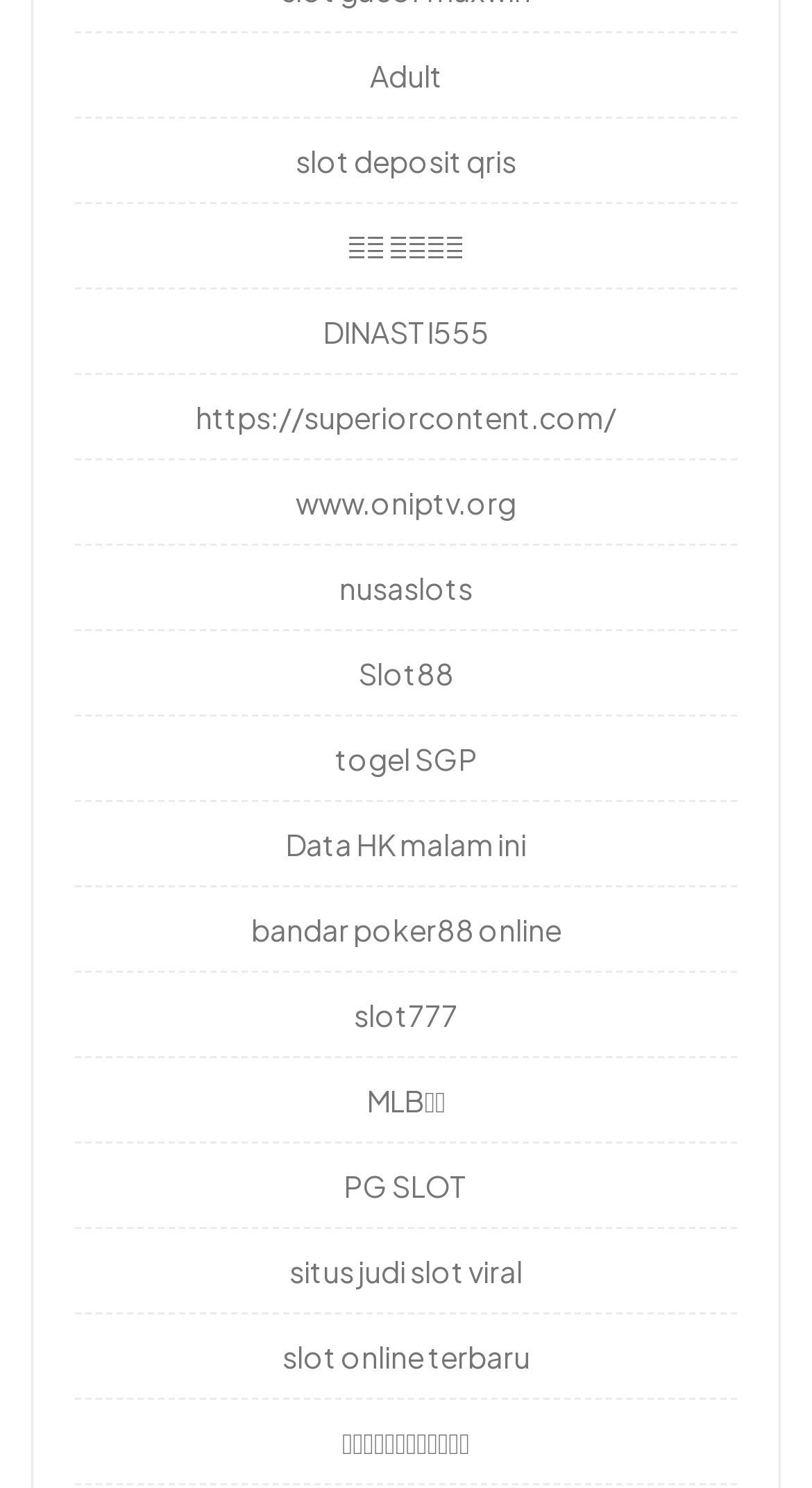Please indicate the bounding box coordinates of the element's region to be clicked to achieve the instruction: "Go to 예능 다시보기". Provide the coordinates as four float numbers between 0 and 1, i.e., [left, top, right, bottom].

[0.428, 0.153, 0.572, 0.178]